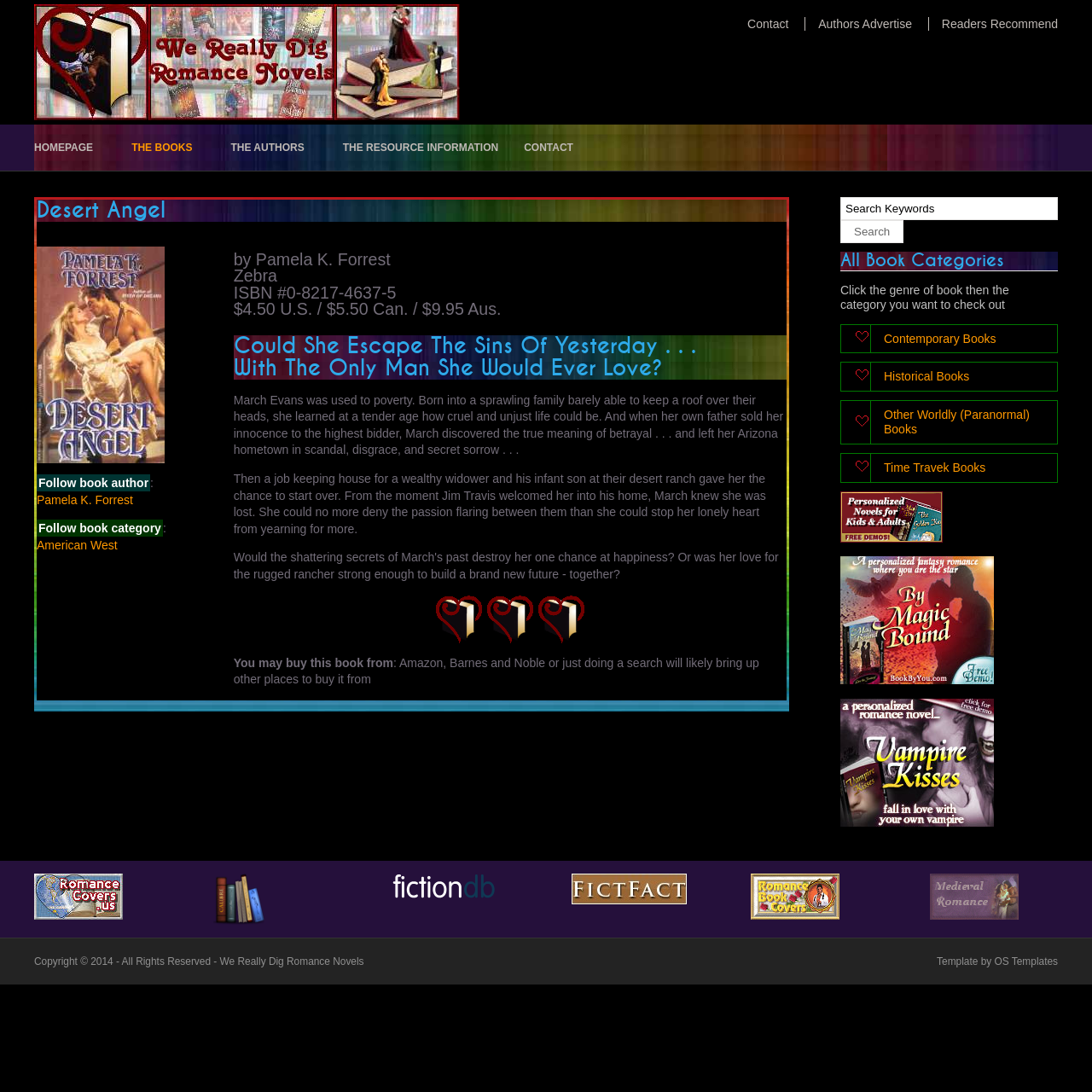What is the genre of the book? Observe the screenshot and provide a one-word or short phrase answer.

American West